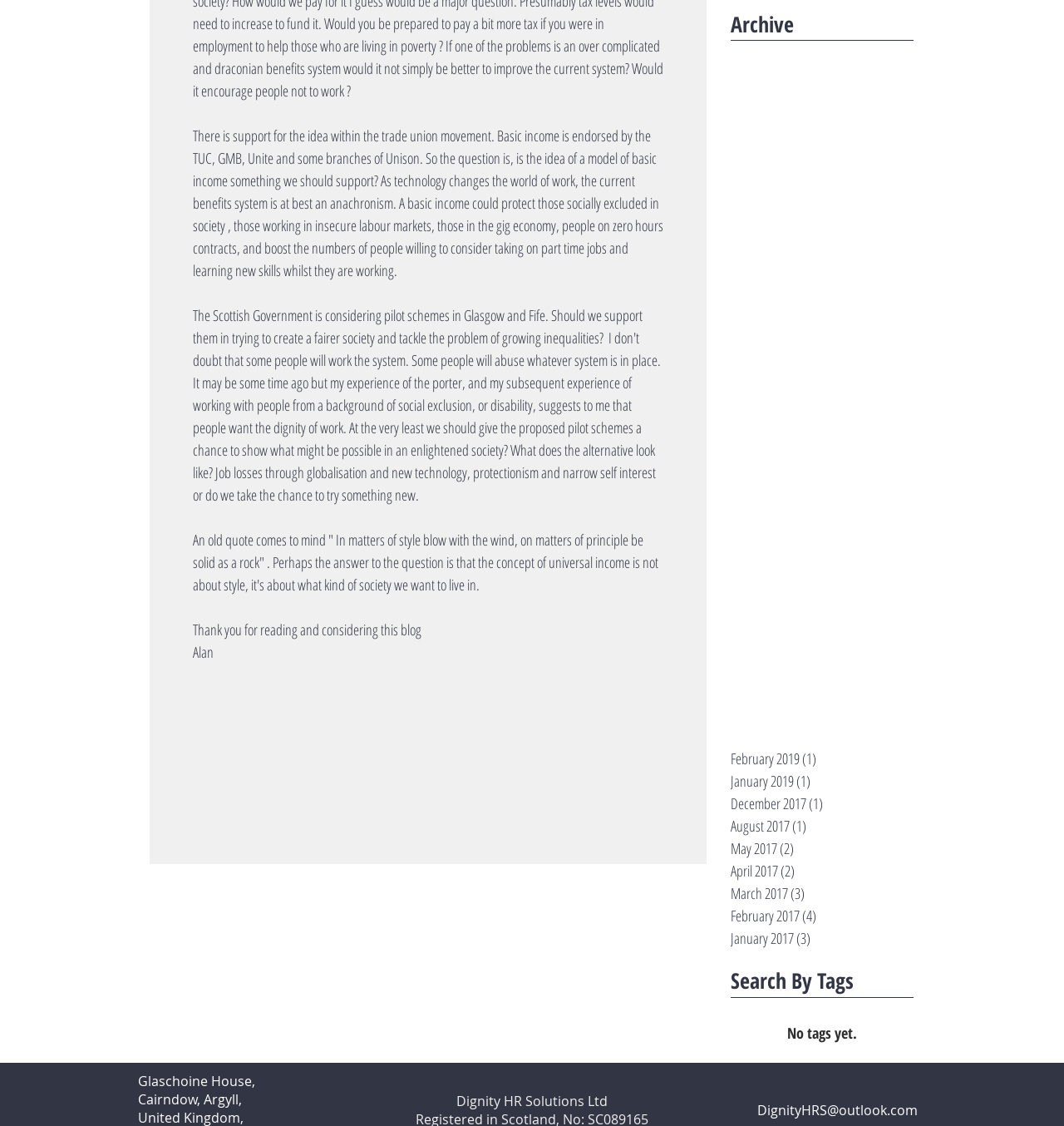Extract the bounding box coordinates for the HTML element that matches this description: "DignityHRS@outlook.com". The coordinates should be four float numbers between 0 and 1, i.e., [left, top, right, bottom].

[0.712, 0.978, 0.862, 0.994]